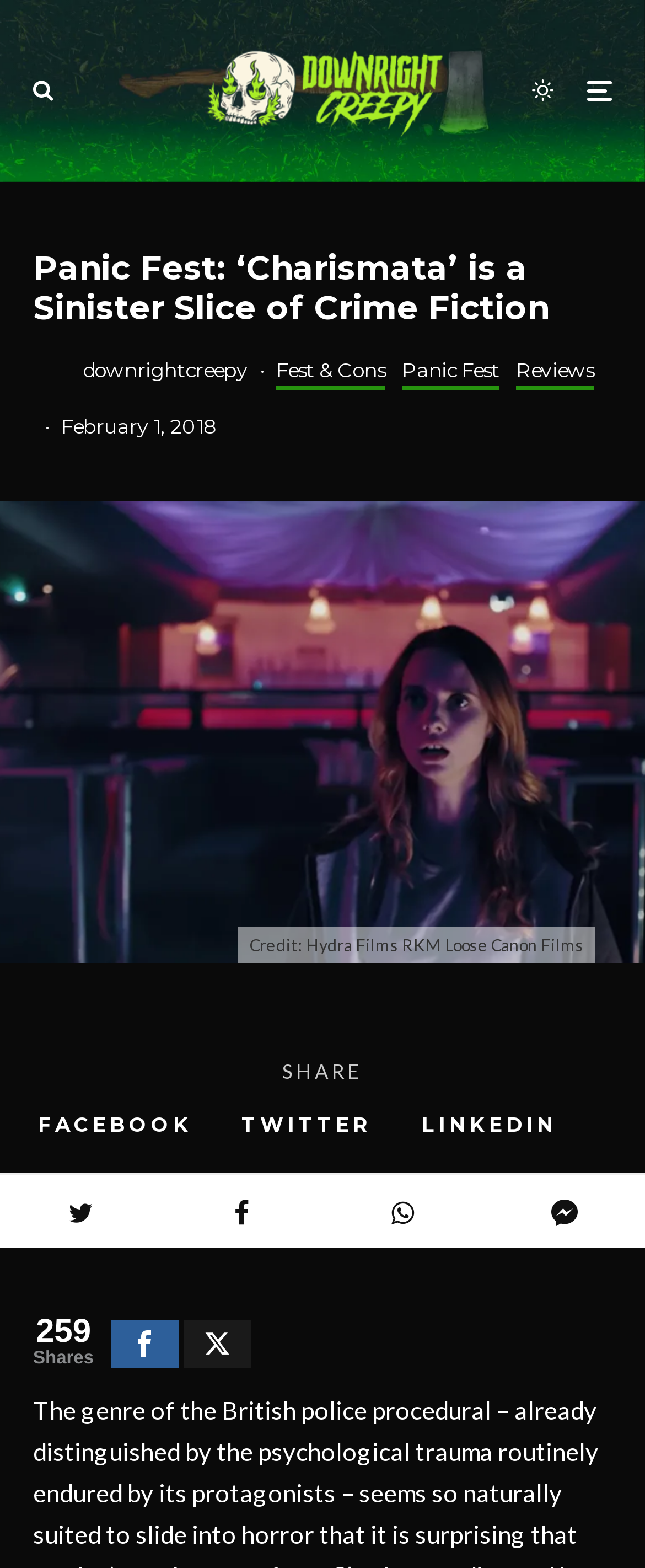What is the name of the production company mentioned?
Using the information from the image, give a concise answer in one word or a short phrase.

Hydra Films RKM Loose Canon Films